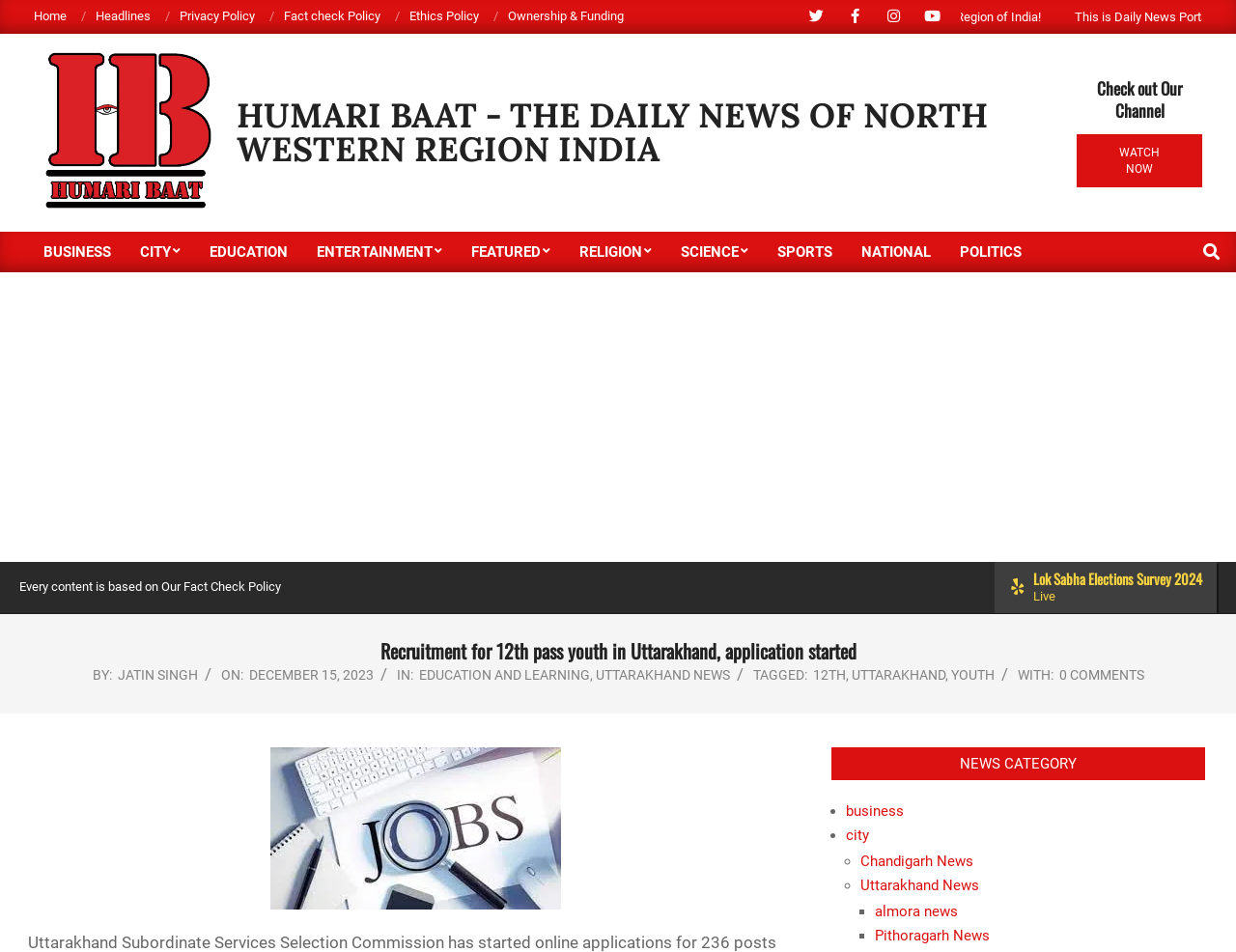Provide the bounding box coordinates for the specified HTML element described in this description: "Featured". The coordinates should be four float numbers ranging from 0 to 1, in the format [left, top, right, bottom].

[0.37, 0.243, 0.457, 0.286]